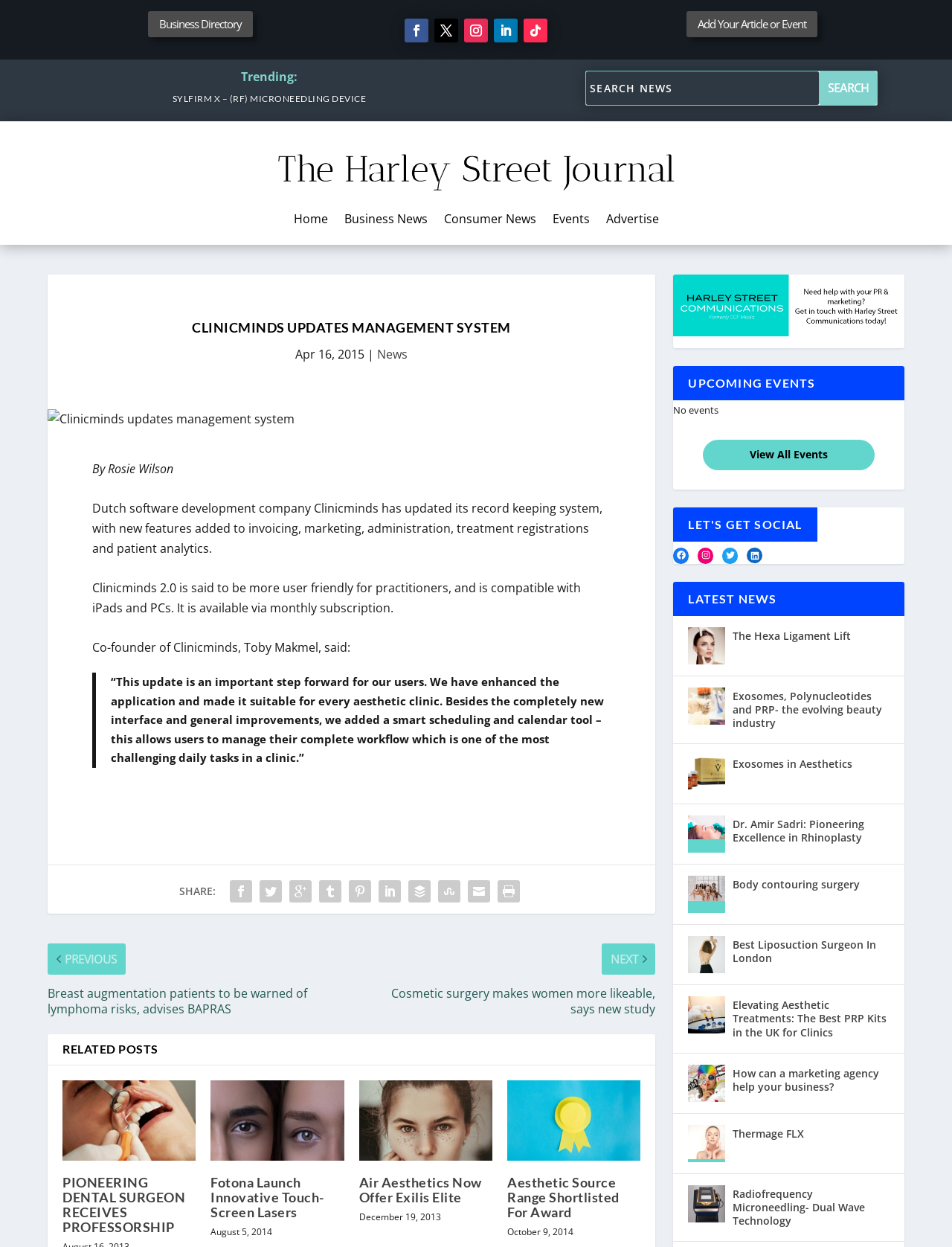Locate and provide the bounding box coordinates for the HTML element that matches this description: "Inside Honolulu: Drumming Up Inspiration".

None